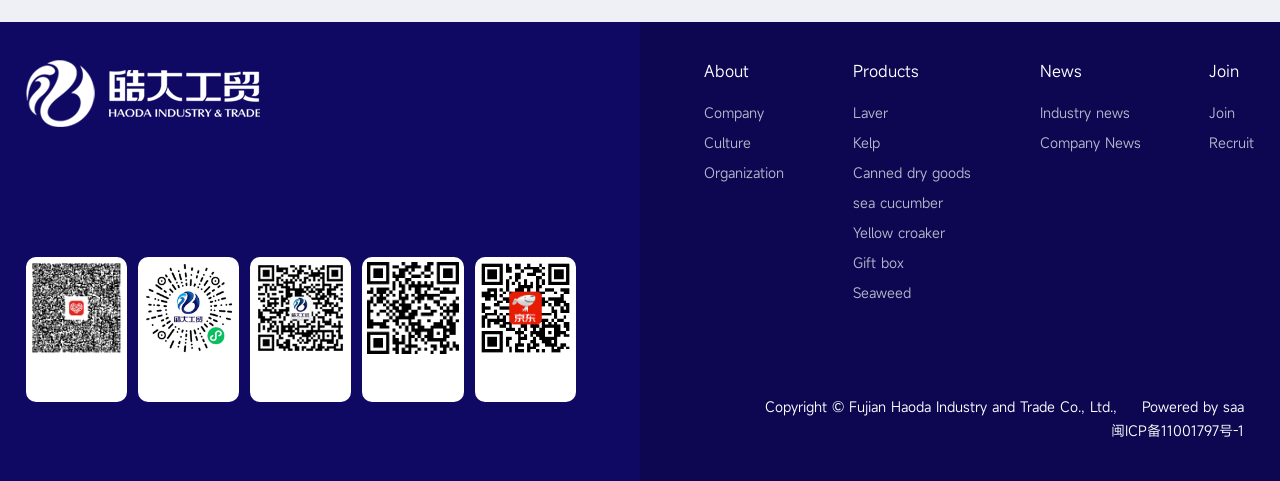Specify the bounding box coordinates for the region that must be clicked to perform the given instruction: "Read Industry news".

[0.812, 0.214, 0.882, 0.254]